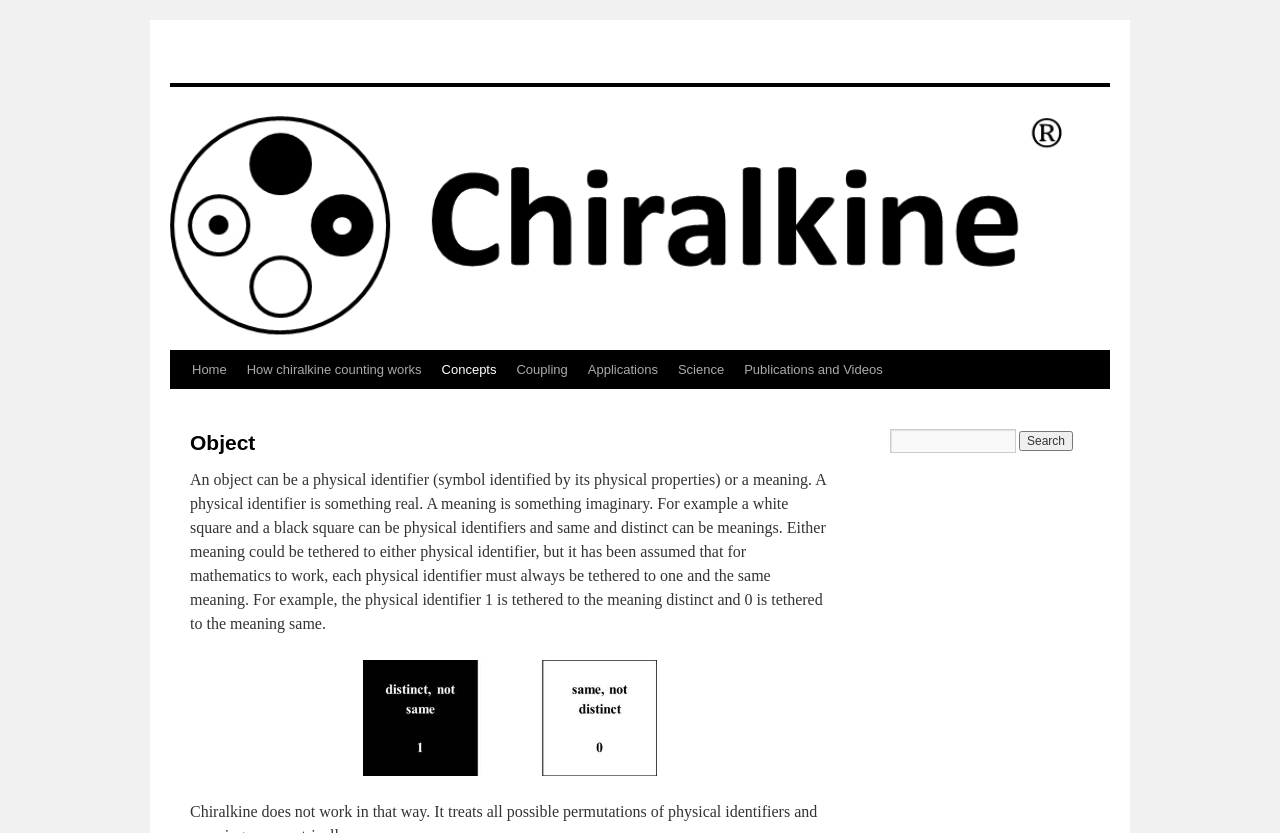Pinpoint the bounding box coordinates of the element to be clicked to execute the instruction: "Learn about How chiralkine counting works".

[0.185, 0.421, 0.337, 0.467]